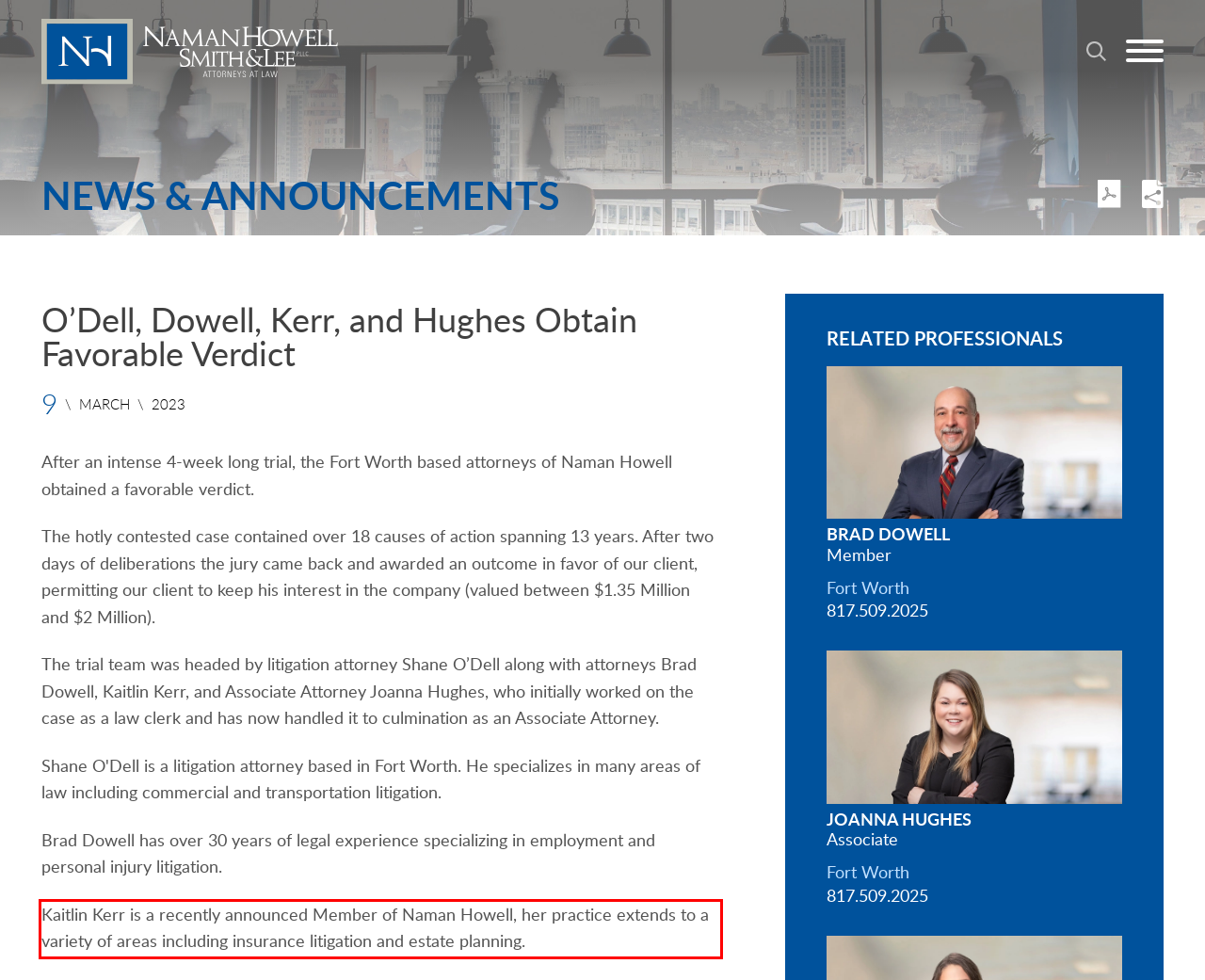You are presented with a webpage screenshot featuring a red bounding box. Perform OCR on the text inside the red bounding box and extract the content.

Kaitlin Kerr is a recently announced Member of Naman Howell, her practice extends to a variety of areas including insurance litigation and estate planning.